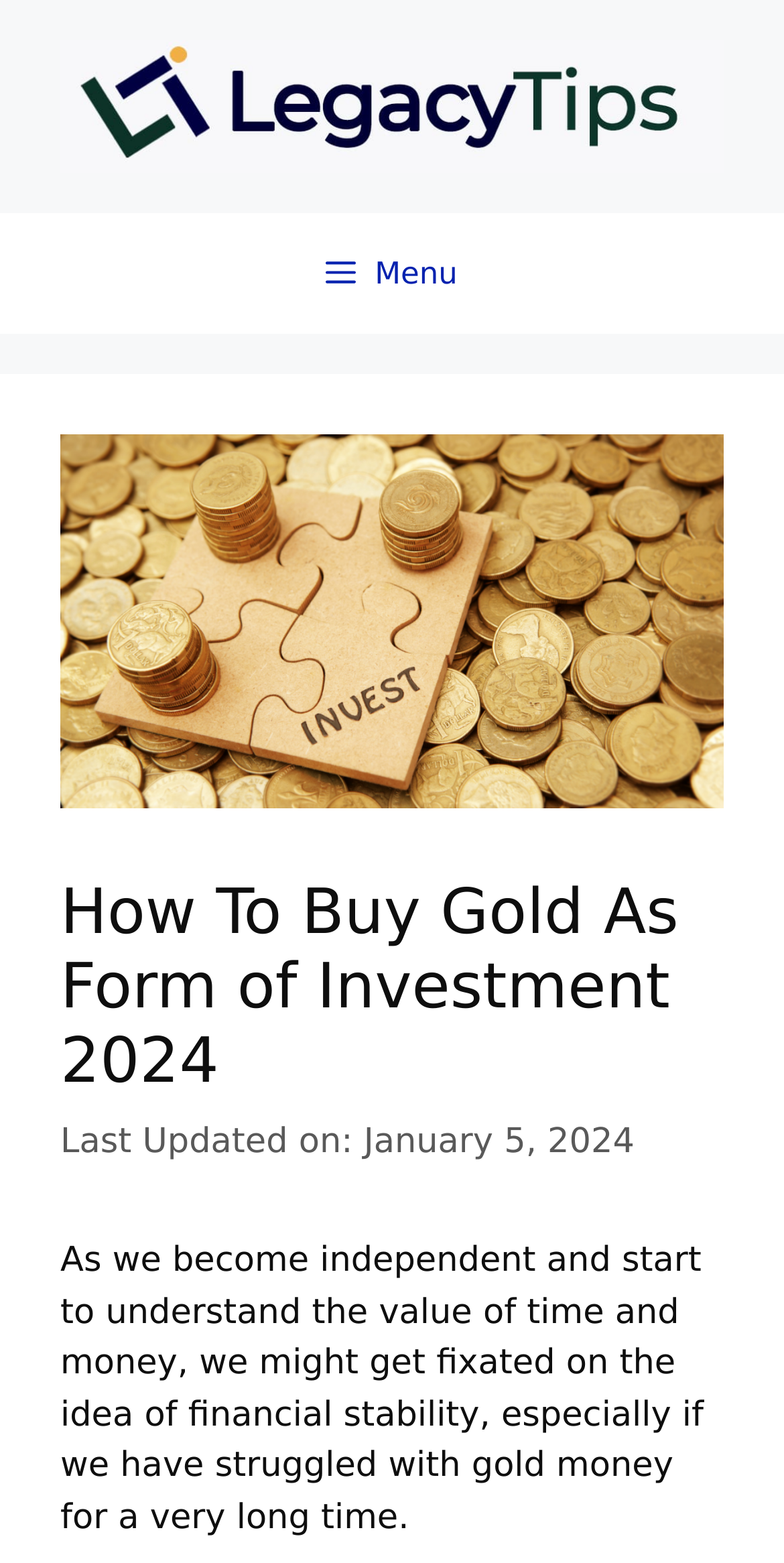Using the description: "100% Highest Rate", determine the UI element's bounding box coordinates. Ensure the coordinates are in the format of four float numbers between 0 and 1, i.e., [left, top, right, bottom].

[0.277, 0.057, 0.71, 0.094]